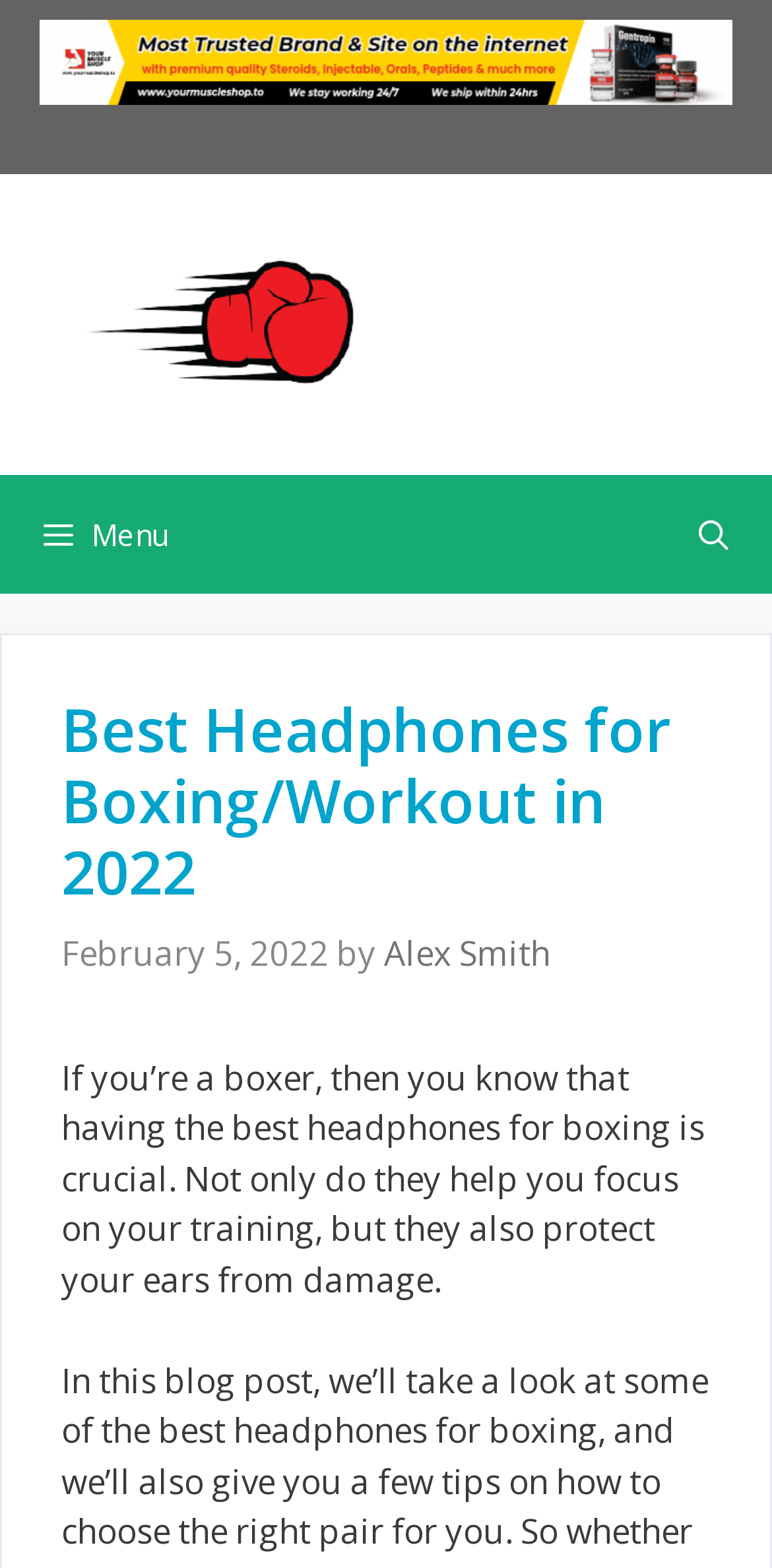What is the bounding box coordinate of the image?
Look at the image and respond with a one-word or short-phrase answer.

[0.051, 0.013, 0.949, 0.067]